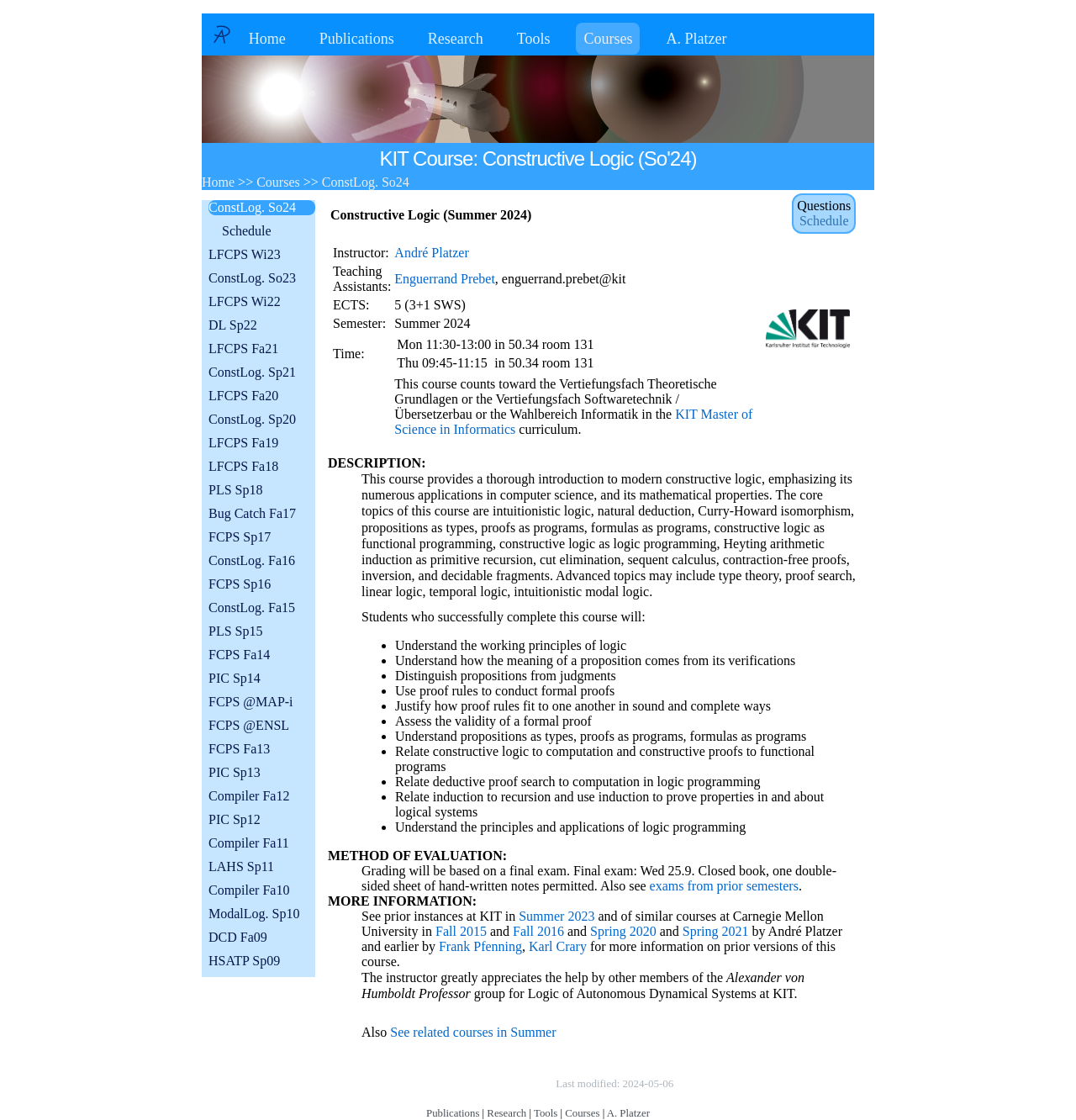Please locate the bounding box coordinates of the element that should be clicked to complete the given instruction: "Click the 'Publications' link".

[0.29, 0.02, 0.373, 0.049]